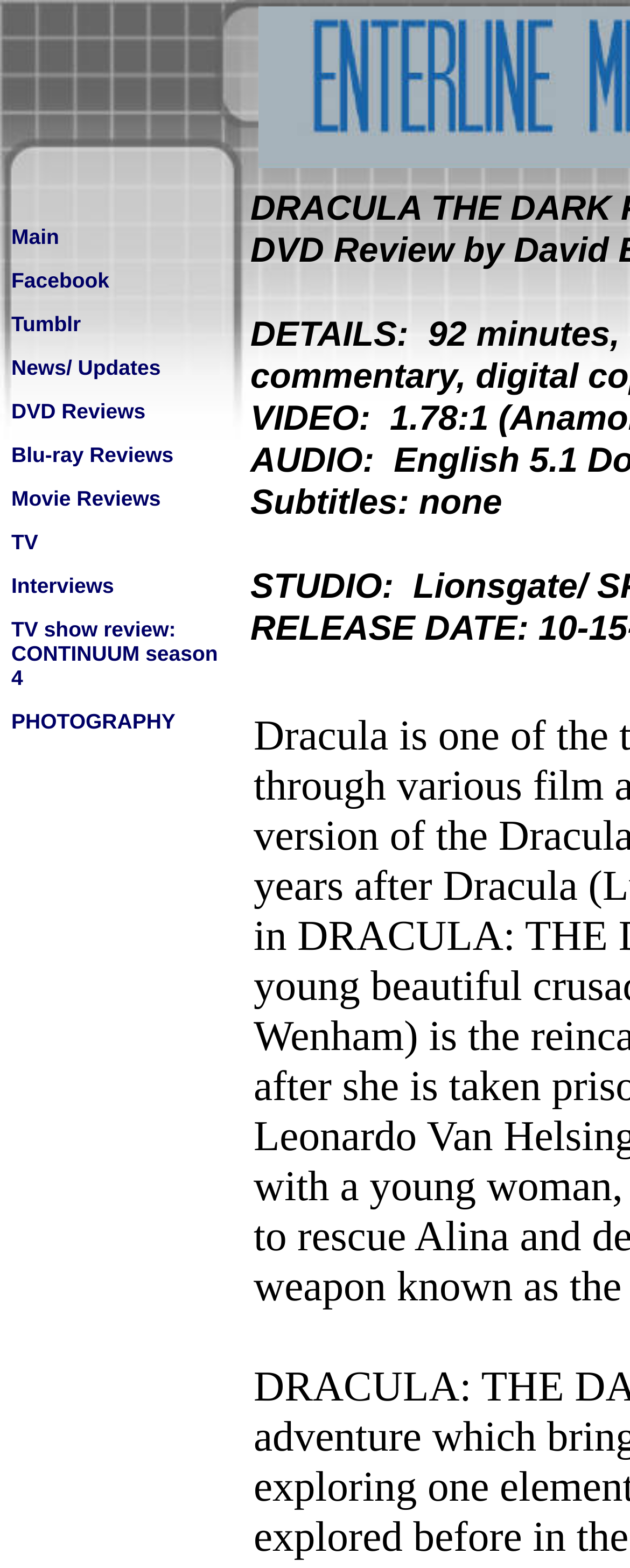Specify the bounding box coordinates of the region I need to click to perform the following instruction: "Explore the PHOTOGRAPHY section". The coordinates must be four float numbers in the range of 0 to 1, i.e., [left, top, right, bottom].

[0.018, 0.451, 0.278, 0.469]